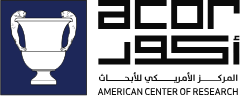Give a detailed account of the visual elements in the image.

The image features the logo of the American Center of Research (ACOR), displayed prominently in a modern design. The logo includes a stylized vase with handles, symbolizing scholarship and the value placed on research. Accompanying the visual element, the text in both Arabic and English reads "المركز الأمريكي للأبحاث" (American Center of Research) alongside the acronym "ACOR," emphasizing its international focus and commitment to academic research. This branding reflects ACOR's mission to promote scholarly inquiry, particularly in the context of Jordan and the surrounding region.